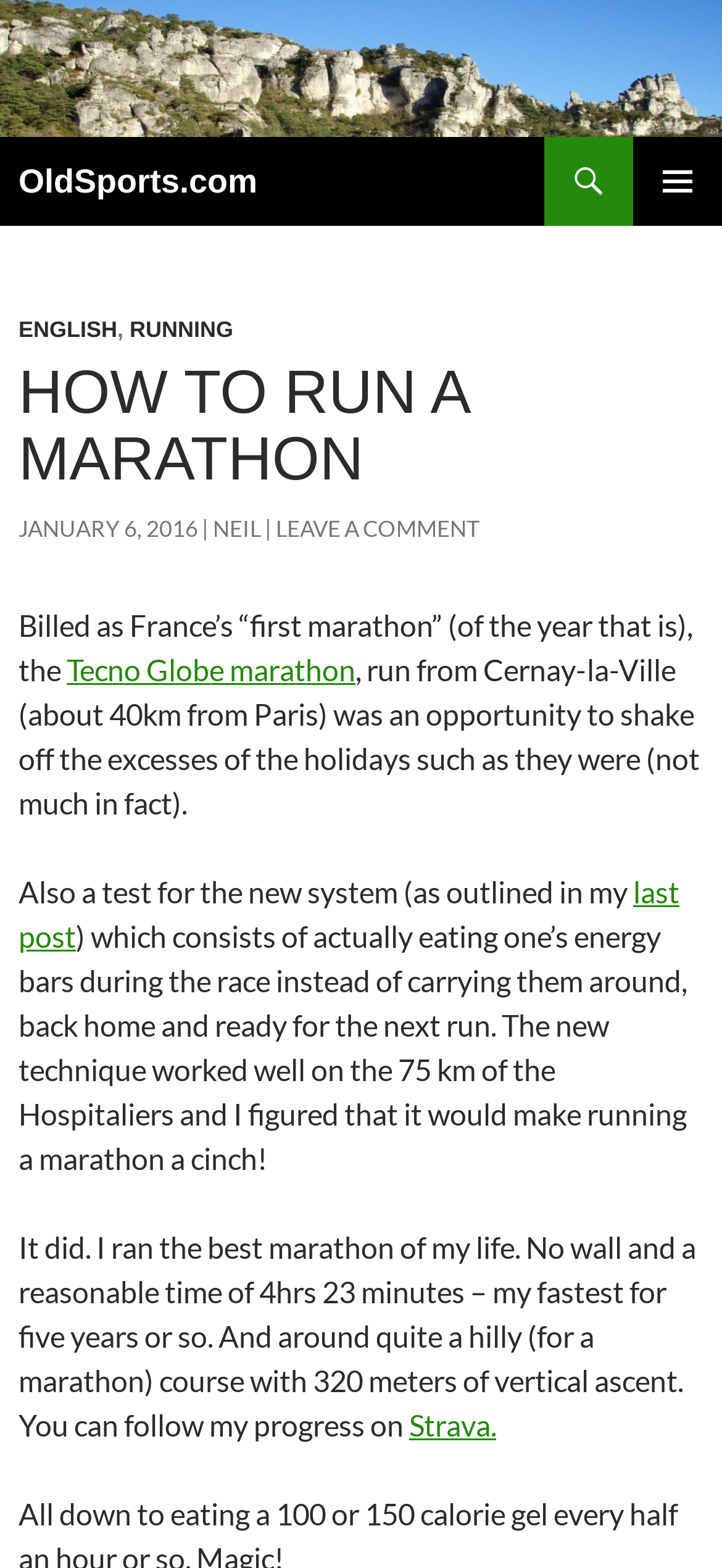Determine the bounding box coordinates for the area you should click to complete the following instruction: "Read about Tecno Globe marathon".

[0.092, 0.416, 0.492, 0.438]